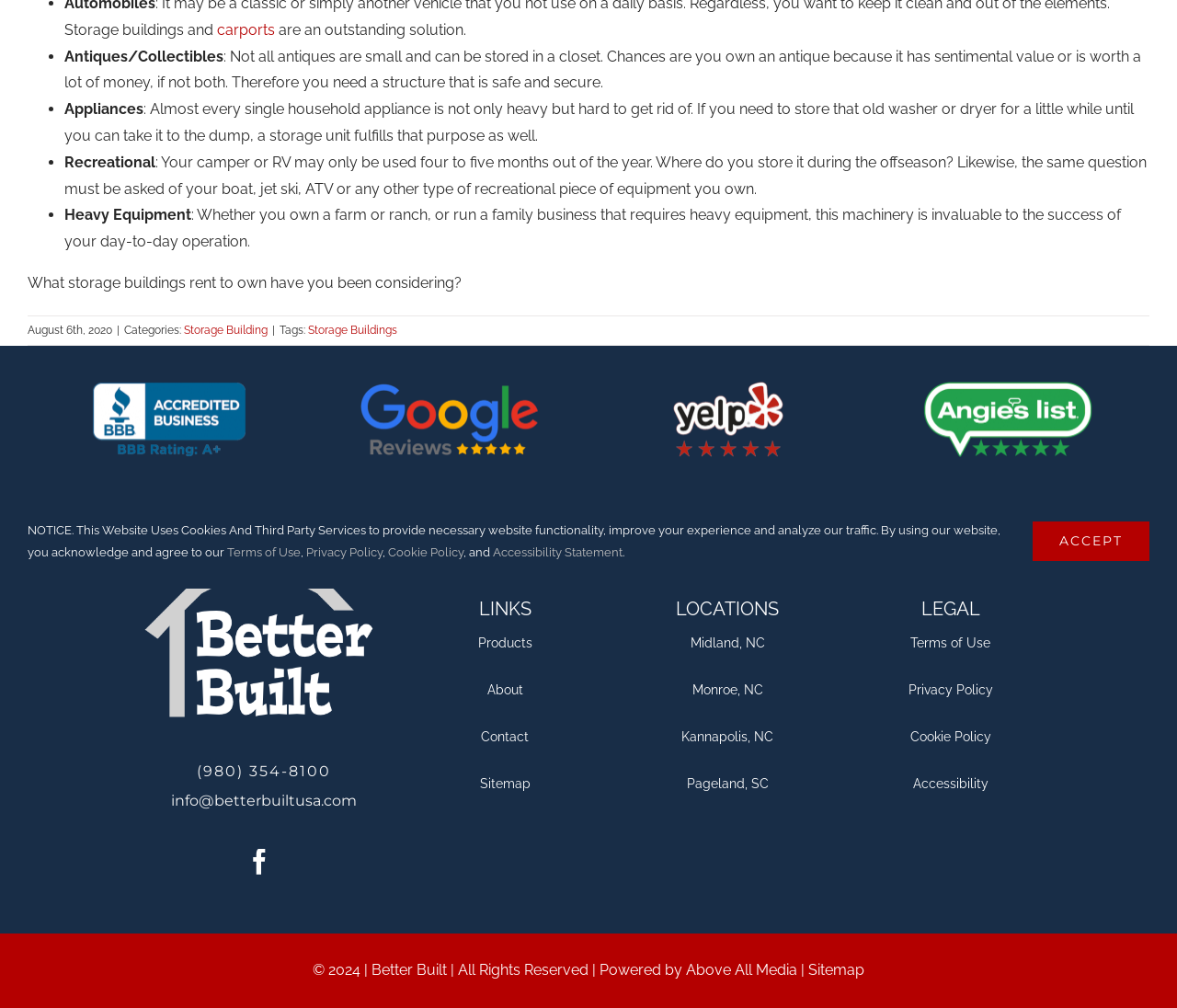Given the description: "Terms of Use", determine the bounding box coordinates of the UI element. The coordinates should be formatted as four float numbers between 0 and 1, [left, top, right, bottom].

[0.736, 0.627, 0.879, 0.65]